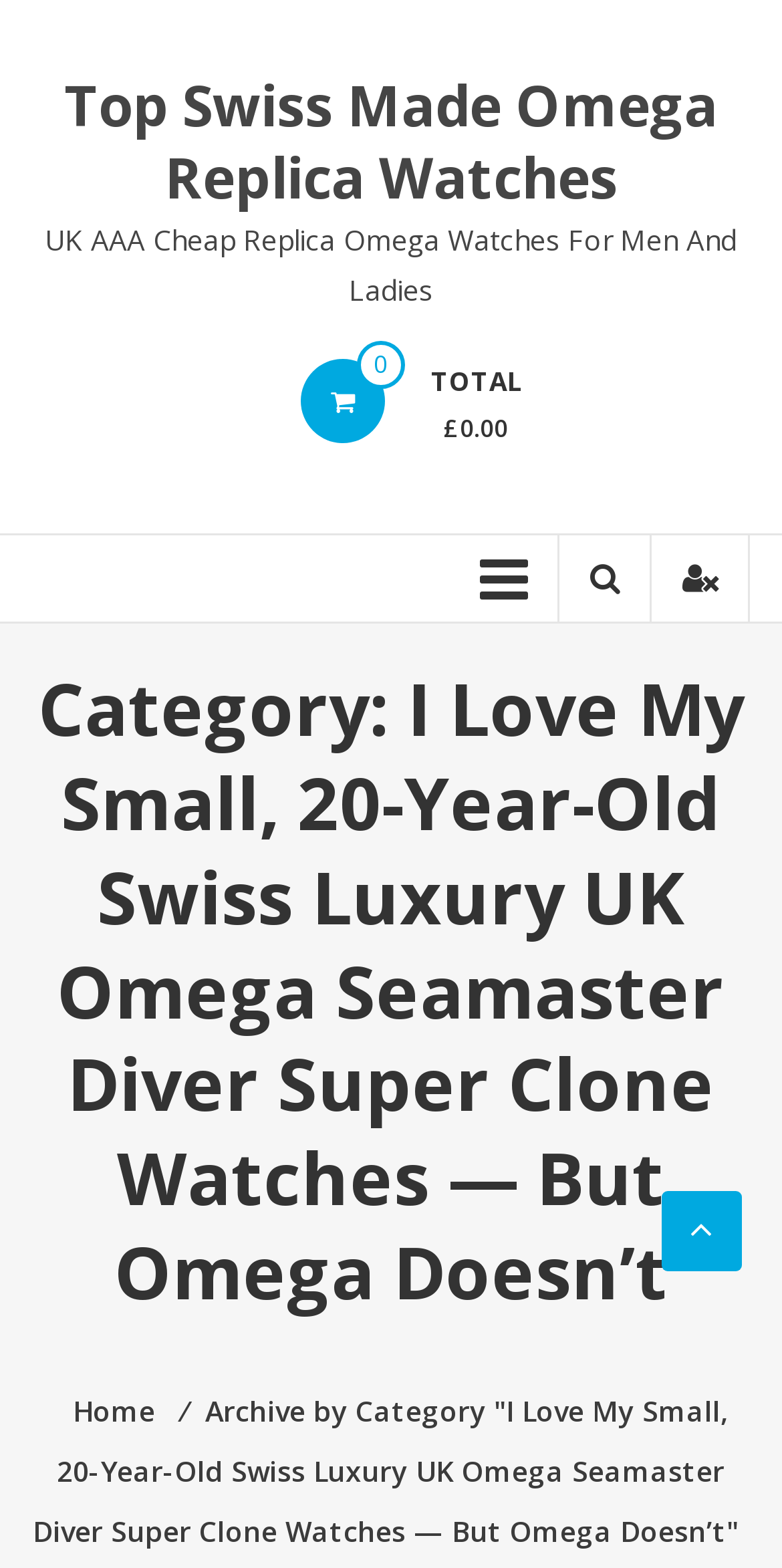Using the element description: "parent_node: Skip to content", determine the bounding box coordinates. The coordinates should be in the format [left, top, right, bottom], with values between 0 and 1.

[0.846, 0.76, 0.949, 0.811]